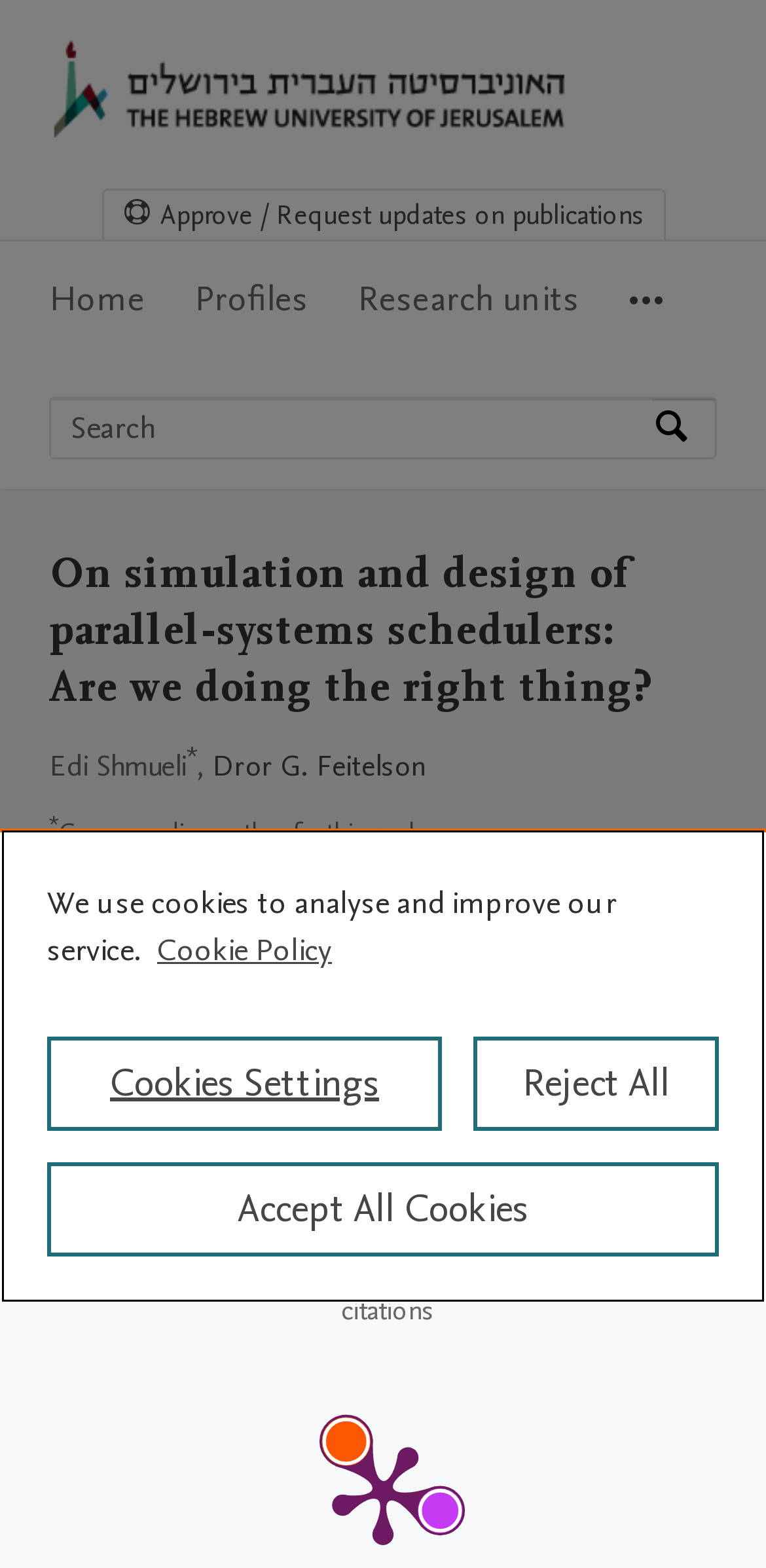Please identify the bounding box coordinates of the area that needs to be clicked to follow this instruction: "View the research output".

[0.064, 0.636, 0.303, 0.66]